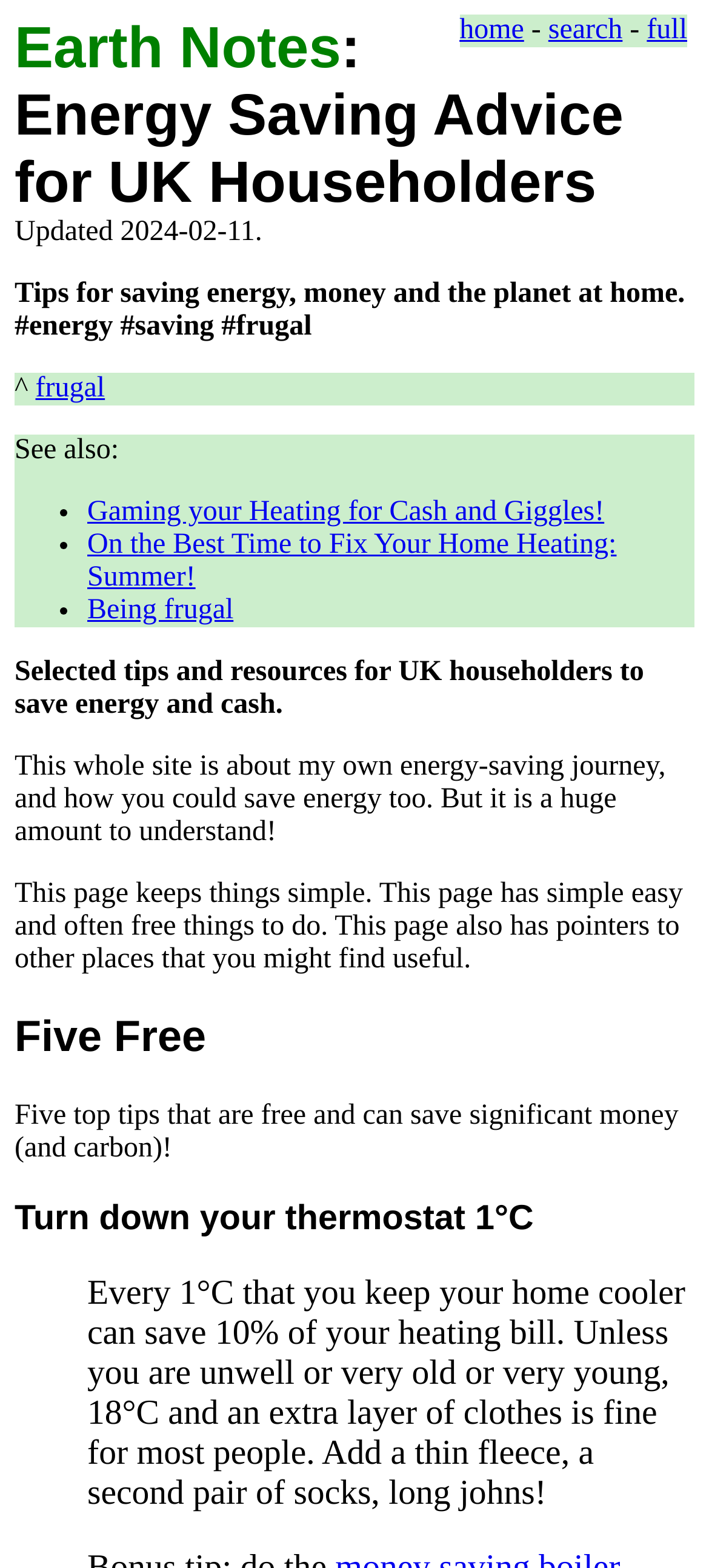Can you extract the primary headline text from the webpage?

Earth Notes: Energy Saving Advice for UK Householders